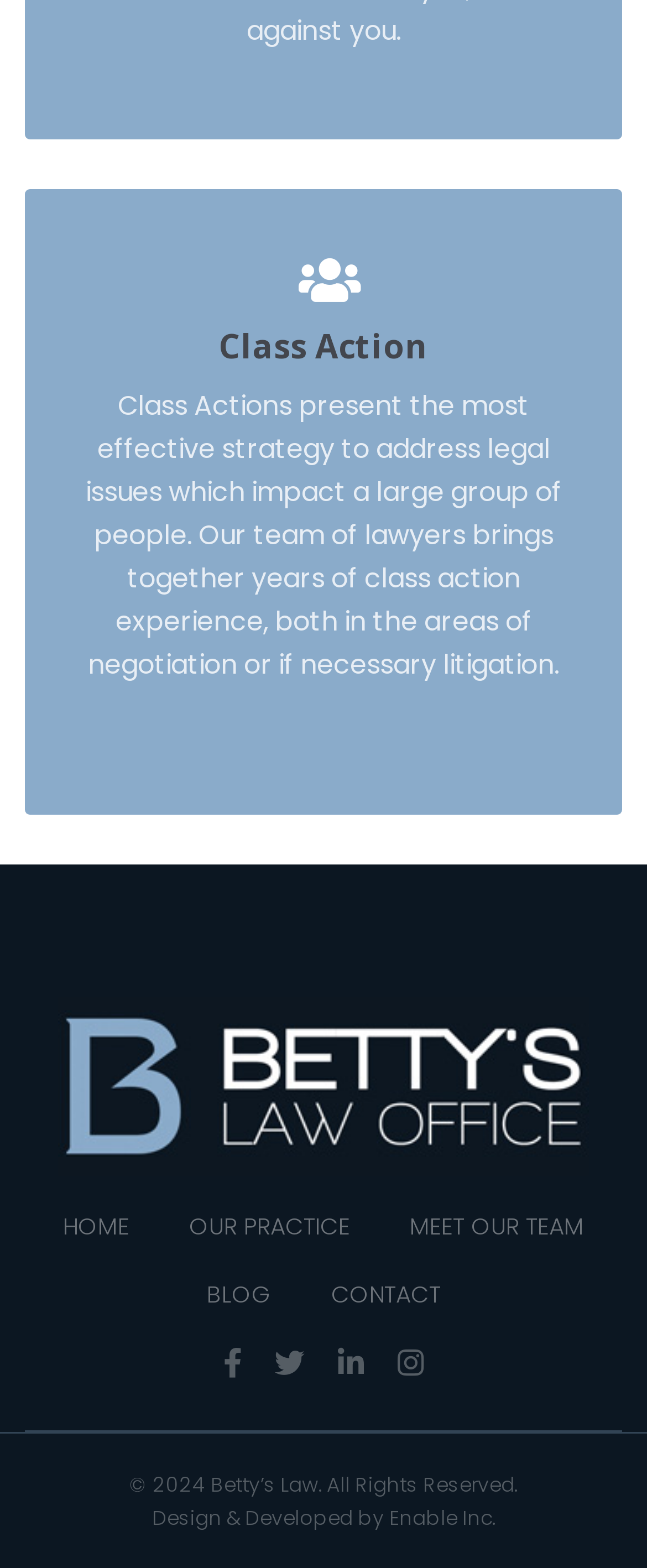Identify the bounding box coordinates of the region I need to click to complete this instruction: "Contact the law firm".

[0.512, 0.814, 0.681, 0.835]